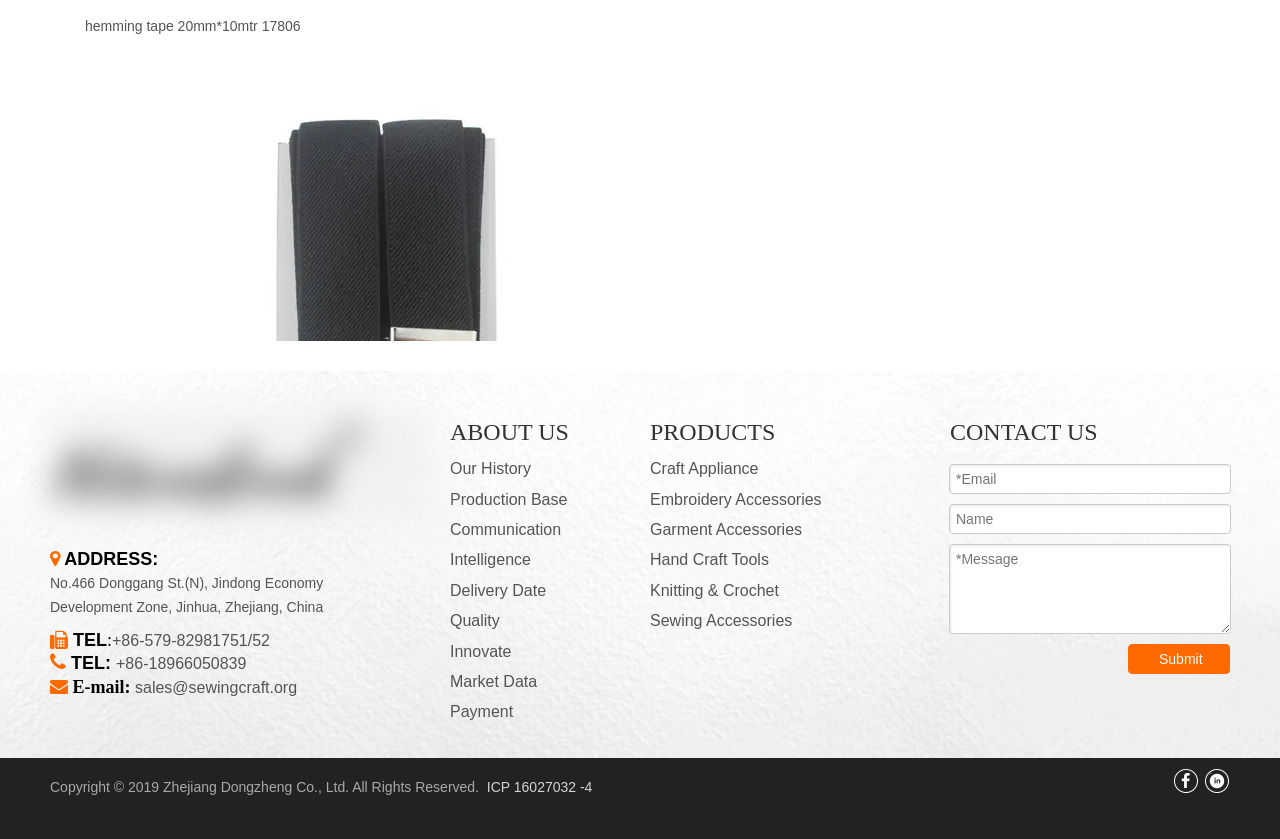What is the email address for contact?
Answer the question with just one word or phrase using the image.

sales@sewingcraft.org